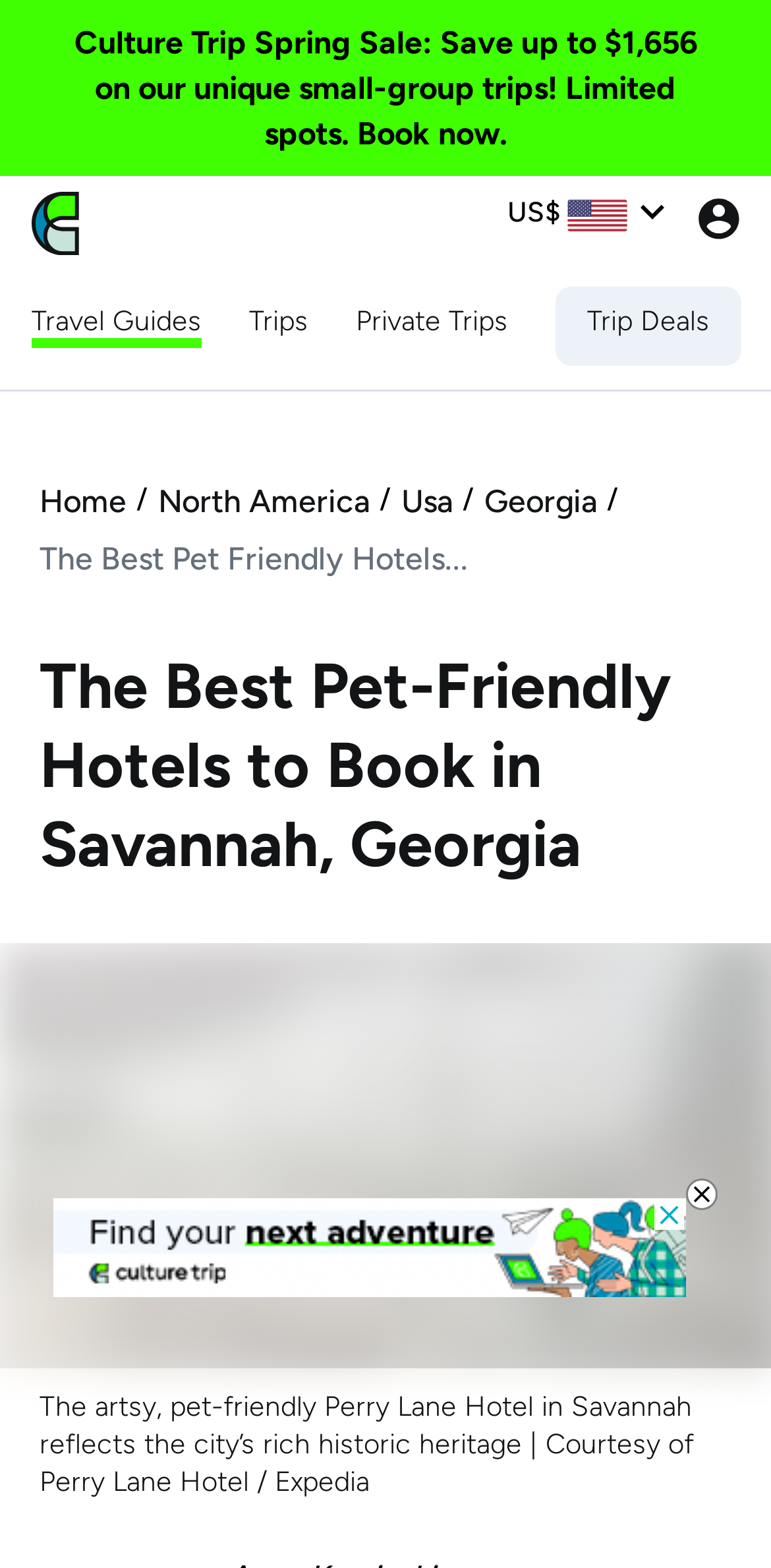Find the bounding box coordinates for the area you need to click to carry out the instruction: "Close the advertisement". The coordinates should be four float numbers between 0 and 1, indicated as [left, top, right, bottom].

[0.892, 0.753, 0.928, 0.77]